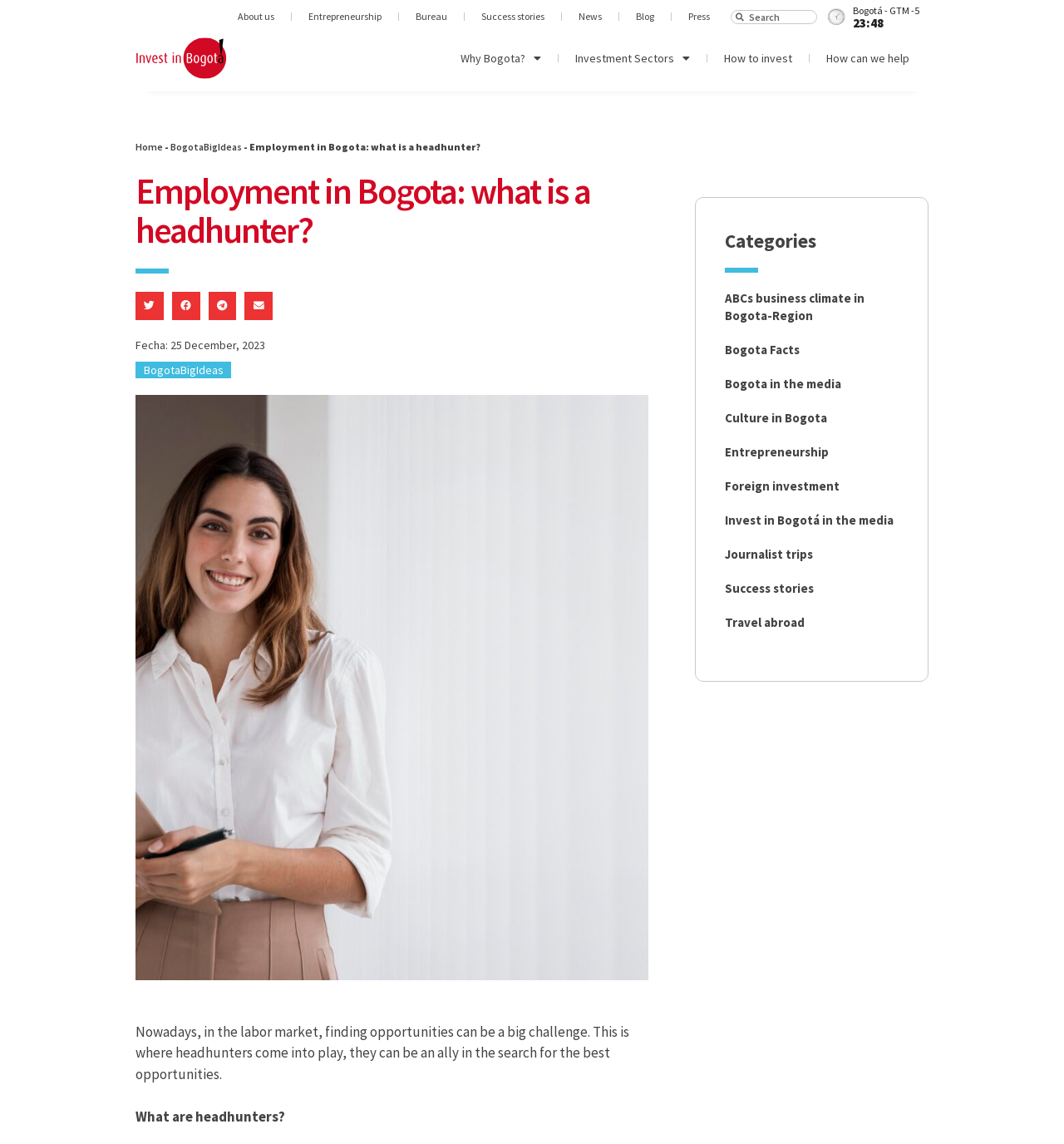From the element description How can we help, predict the bounding box coordinates of the UI element. The coordinates must be specified in the format (top-left x, top-left y, bottom-right x, bottom-right y) and should be within the 0 to 1 range.

[0.761, 0.044, 0.87, 0.058]